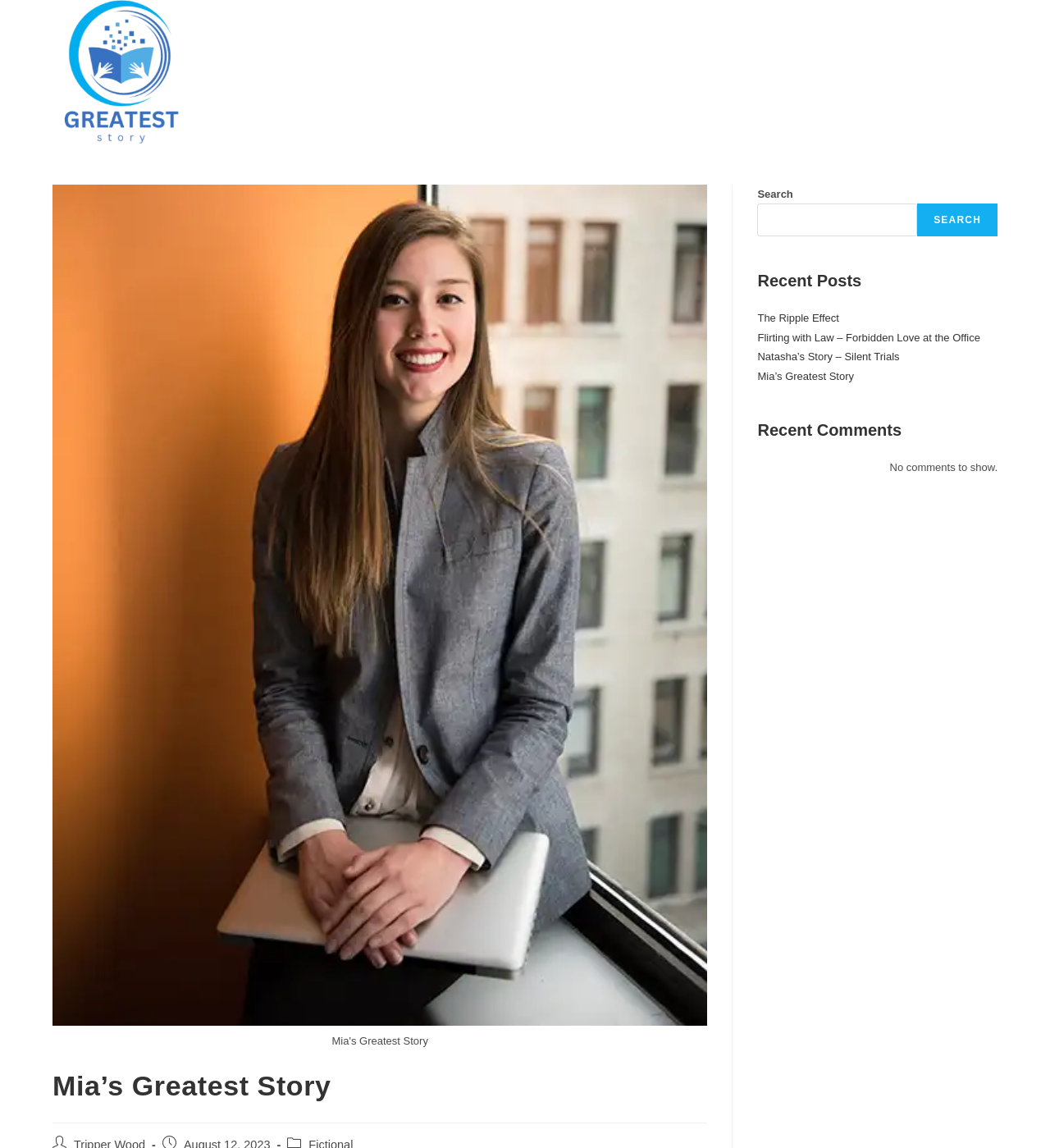Please provide the bounding box coordinate of the region that matches the element description: Search. Coordinates should be in the format (top-left x, top-left y, bottom-right x, bottom-right y) and all values should be between 0 and 1.

[0.874, 0.178, 0.95, 0.206]